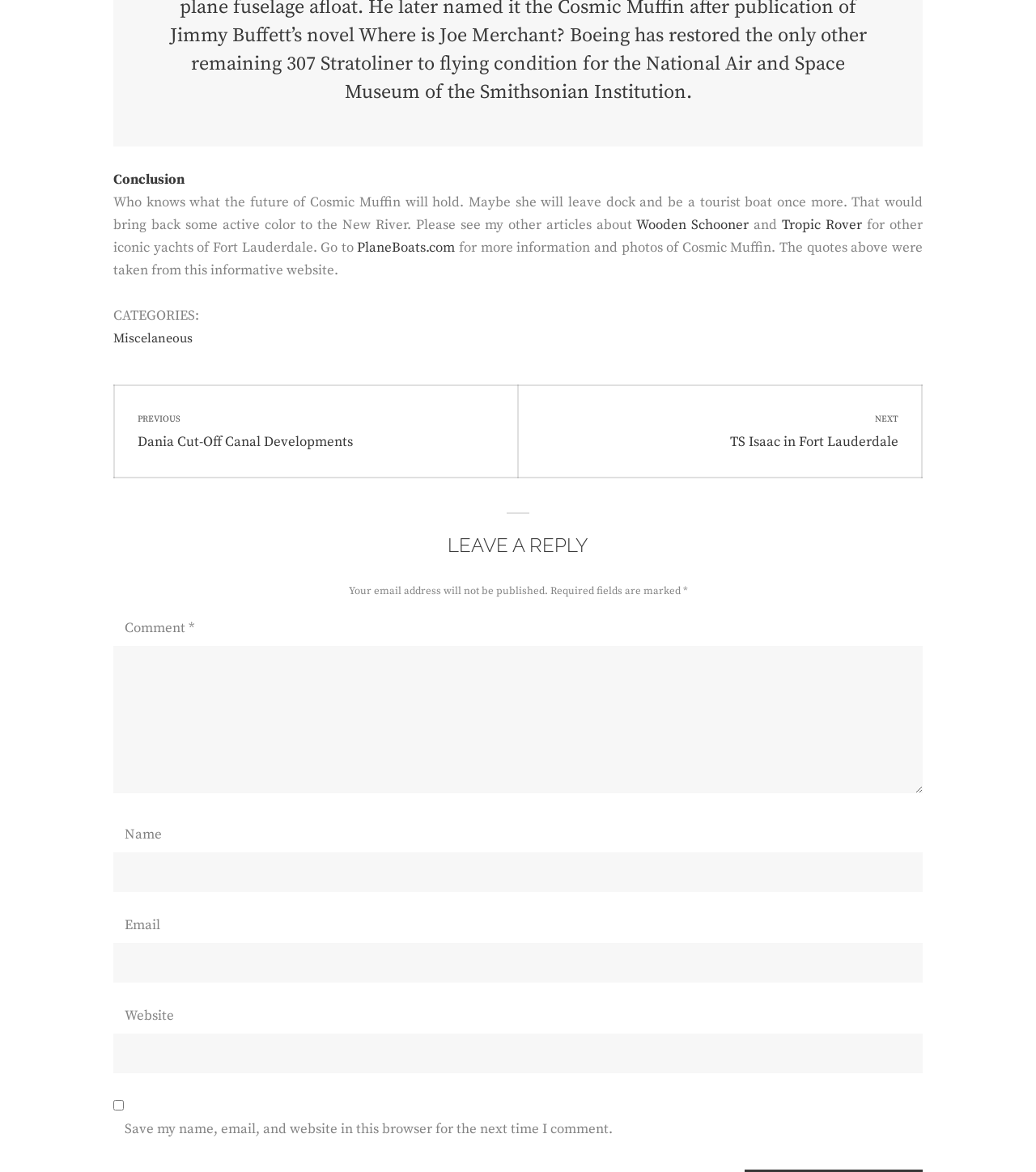Can you provide the bounding box coordinates for the element that should be clicked to implement the instruction: "Click on the previous post"?

[0.111, 0.33, 0.499, 0.407]